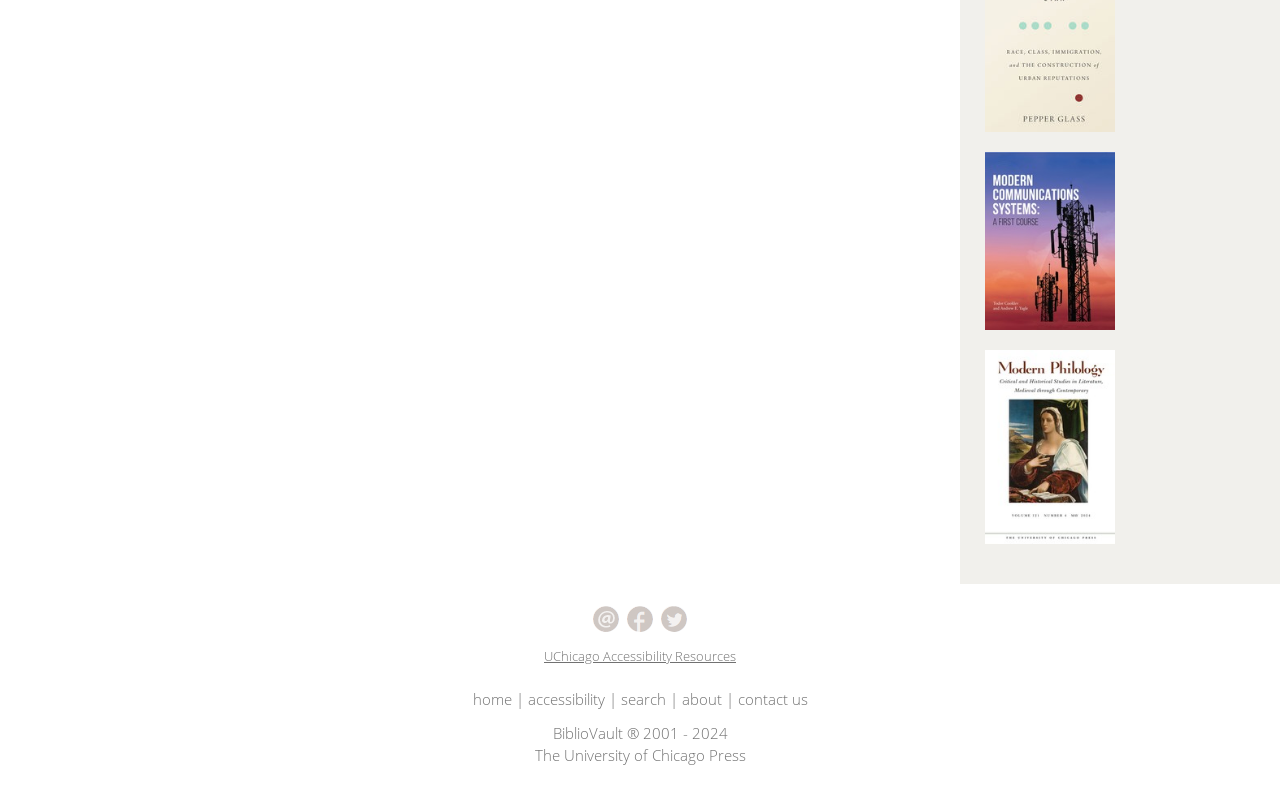From the screenshot, find the bounding box of the UI element matching this description: "contact us". Supply the bounding box coordinates in the form [left, top, right, bottom], each a float between 0 and 1.

[0.576, 0.865, 0.631, 0.891]